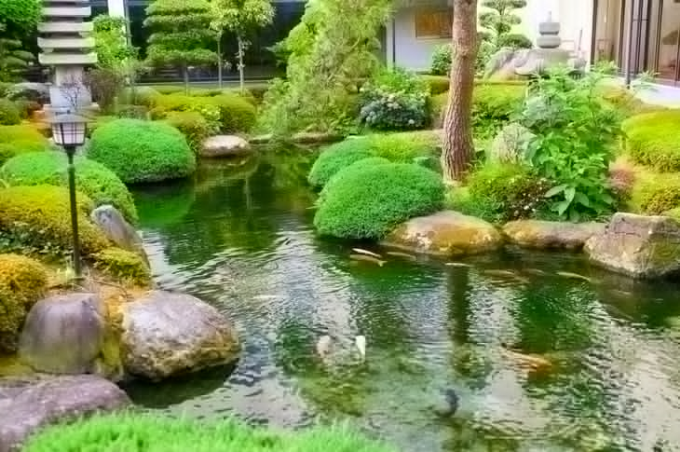What can be seen swimming in the pond?
Provide a detailed answer to the question, using the image to inform your response.

According to the caption, several koi fish can be seen swimming gracefully beneath the surface of the pond, contributing to the lively aquatic ecosystem.